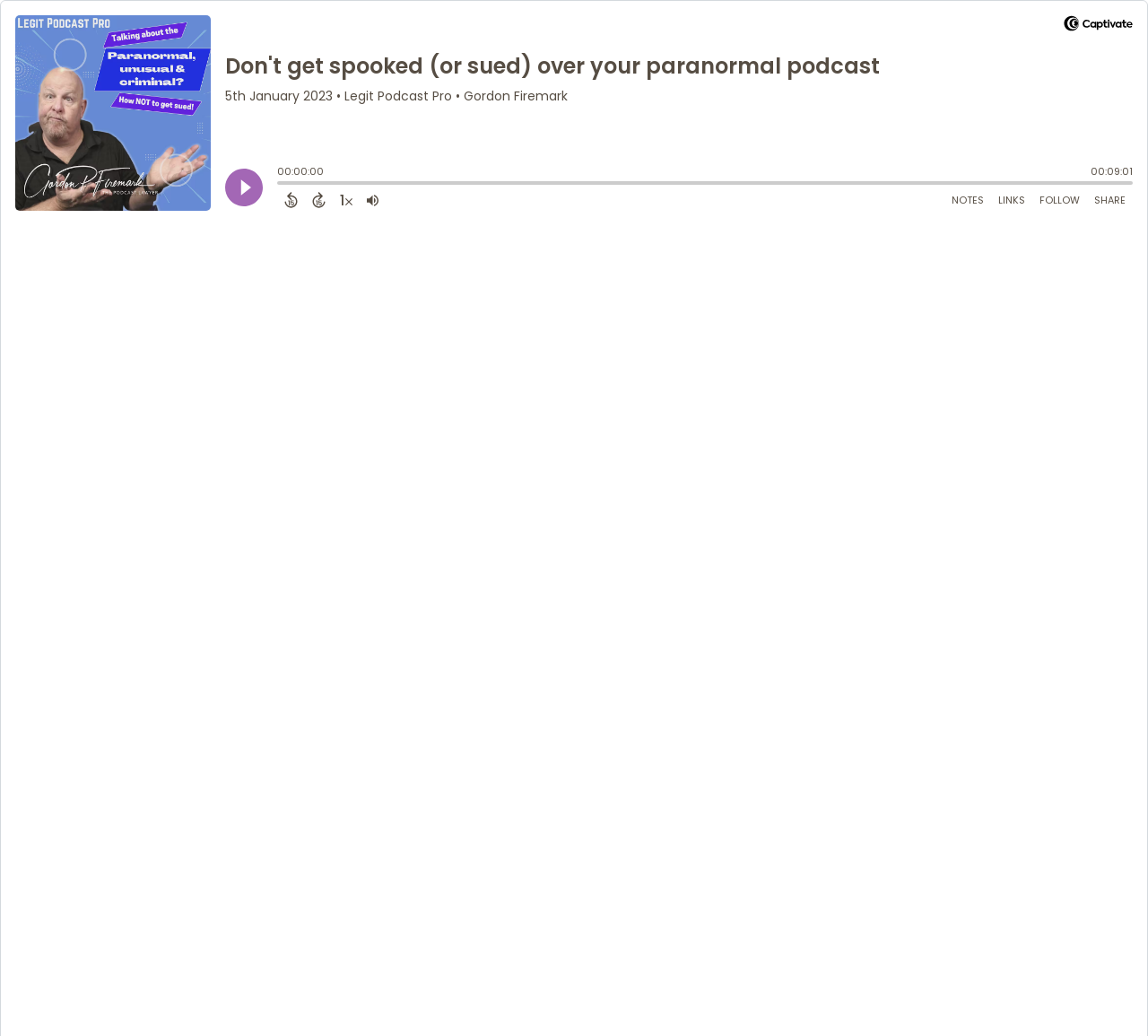Can you find the bounding box coordinates for the element that needs to be clicked to execute this instruction: "Share Episode"? The coordinates should be given as four float numbers between 0 and 1, i.e., [left, top, right, bottom].

[0.947, 0.183, 0.987, 0.203]